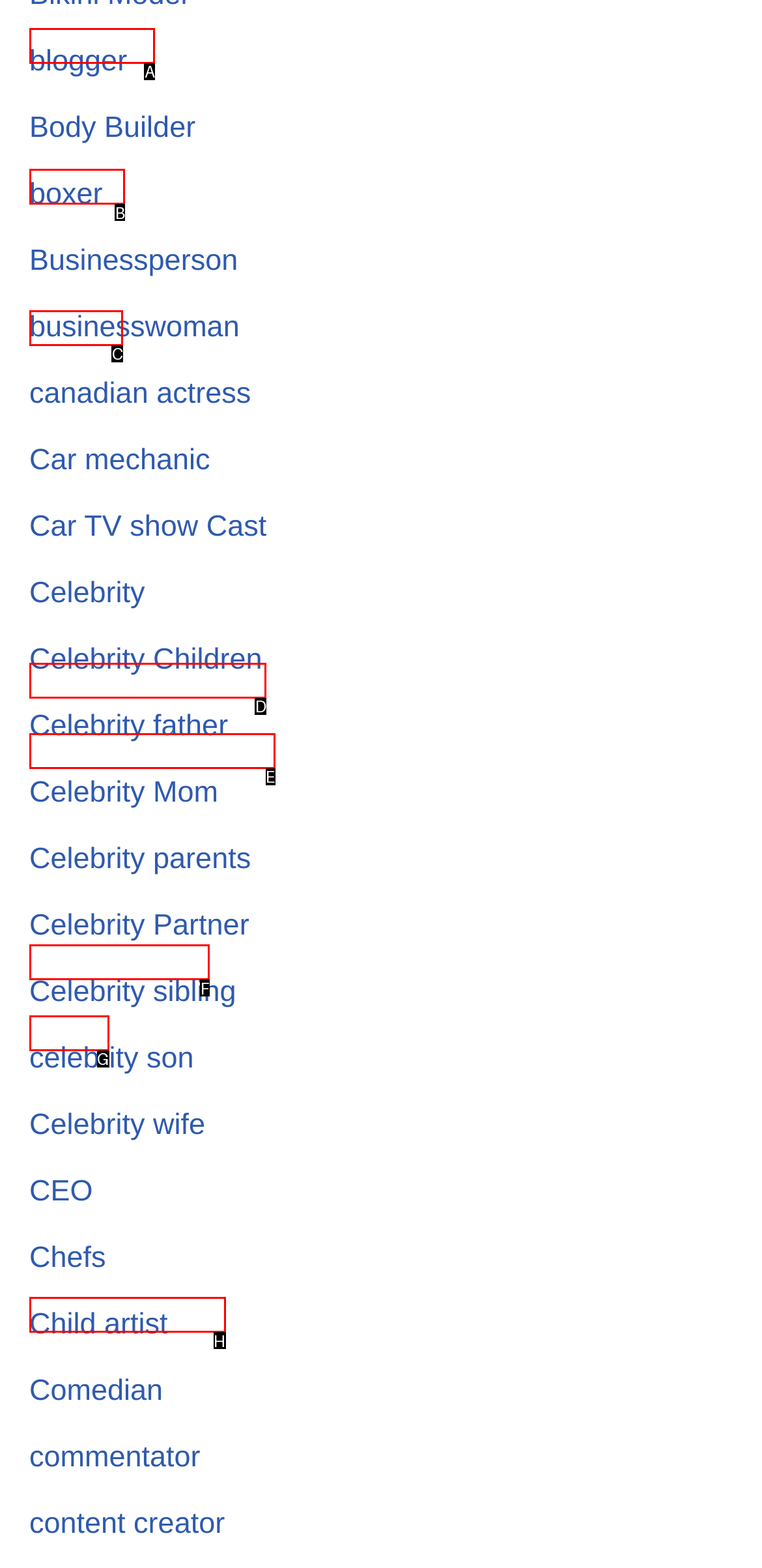Select the letter that corresponds to the UI element described as: boxer
Answer by providing the letter from the given choices.

G